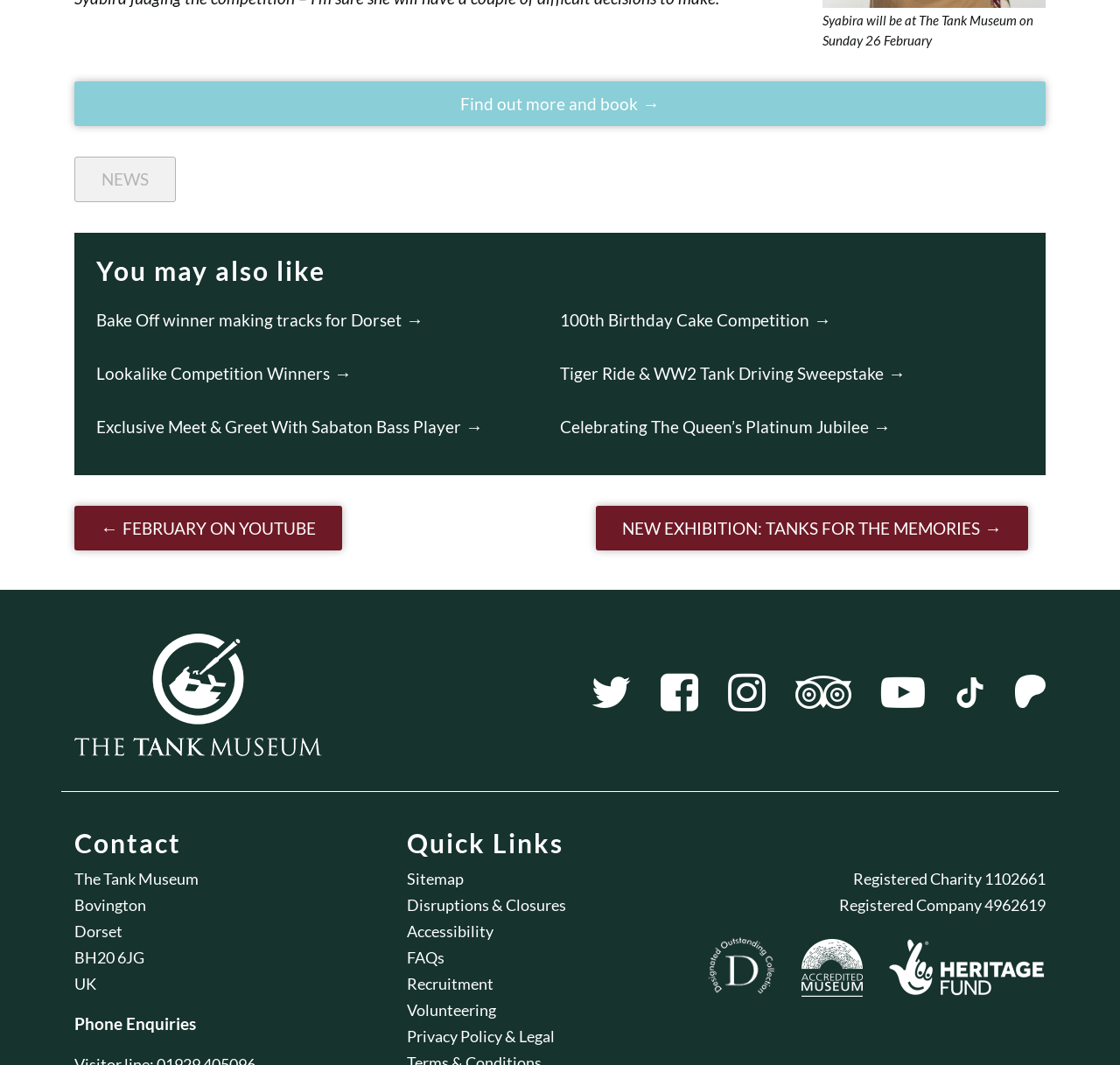Highlight the bounding box coordinates of the element you need to click to perform the following instruction: "Find out more and book."

[0.066, 0.076, 0.934, 0.118]